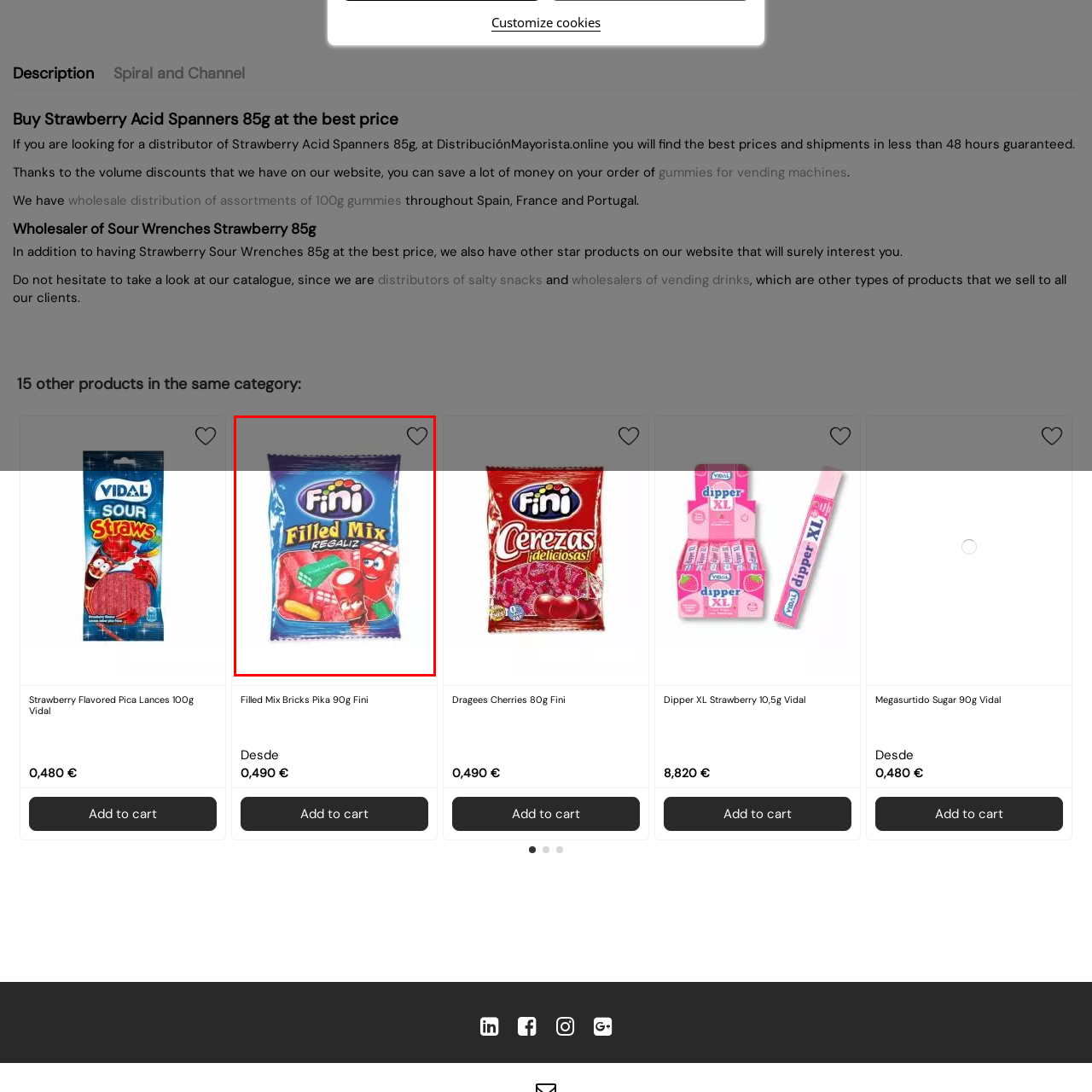Provide a thorough description of the scene depicted within the red bounding box.

This image showcases a colorful packaging of "Filled Mix" candy by Fini. The vibrant blue background contrasts with the playful design, featuring a variety of candy shapes in bright colors, including red, yellow, and green. The package highlights the playful character graphics, which appear to be smiling, adding a fun and inviting element. The text "Filled Mix" is prominently displayed, indicating a mix of assorted candies, while the term "REGALIZ" suggests that this product may include licorice varieties. This sweet treat is available in a 90g package, and the product is part of the offerings on the Distribución Mayorista website, known for its wholesale candy distribution.